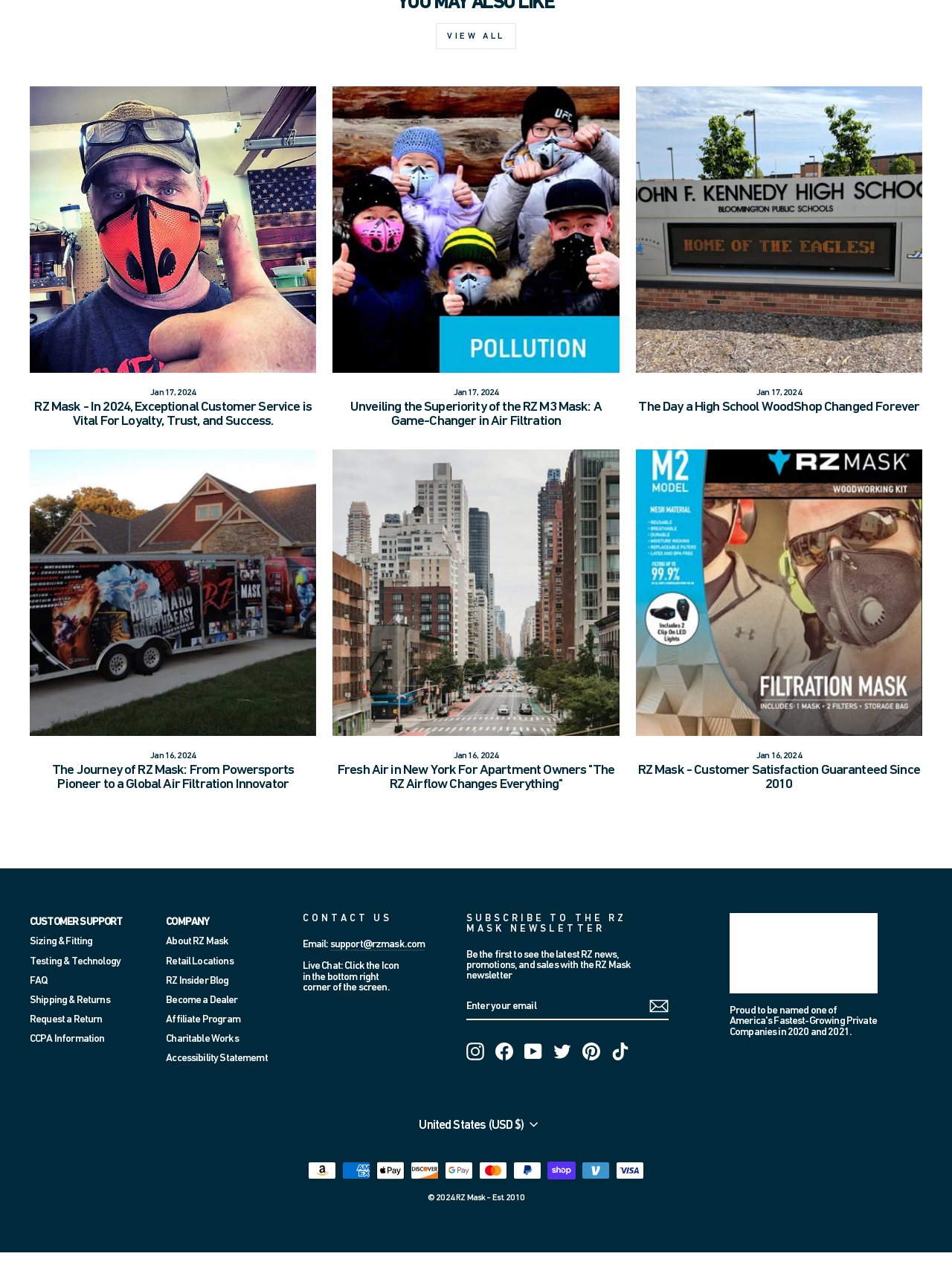Locate the bounding box of the UI element with the following description: "Sizing & Fitting".

[0.031, 0.737, 0.097, 0.751]